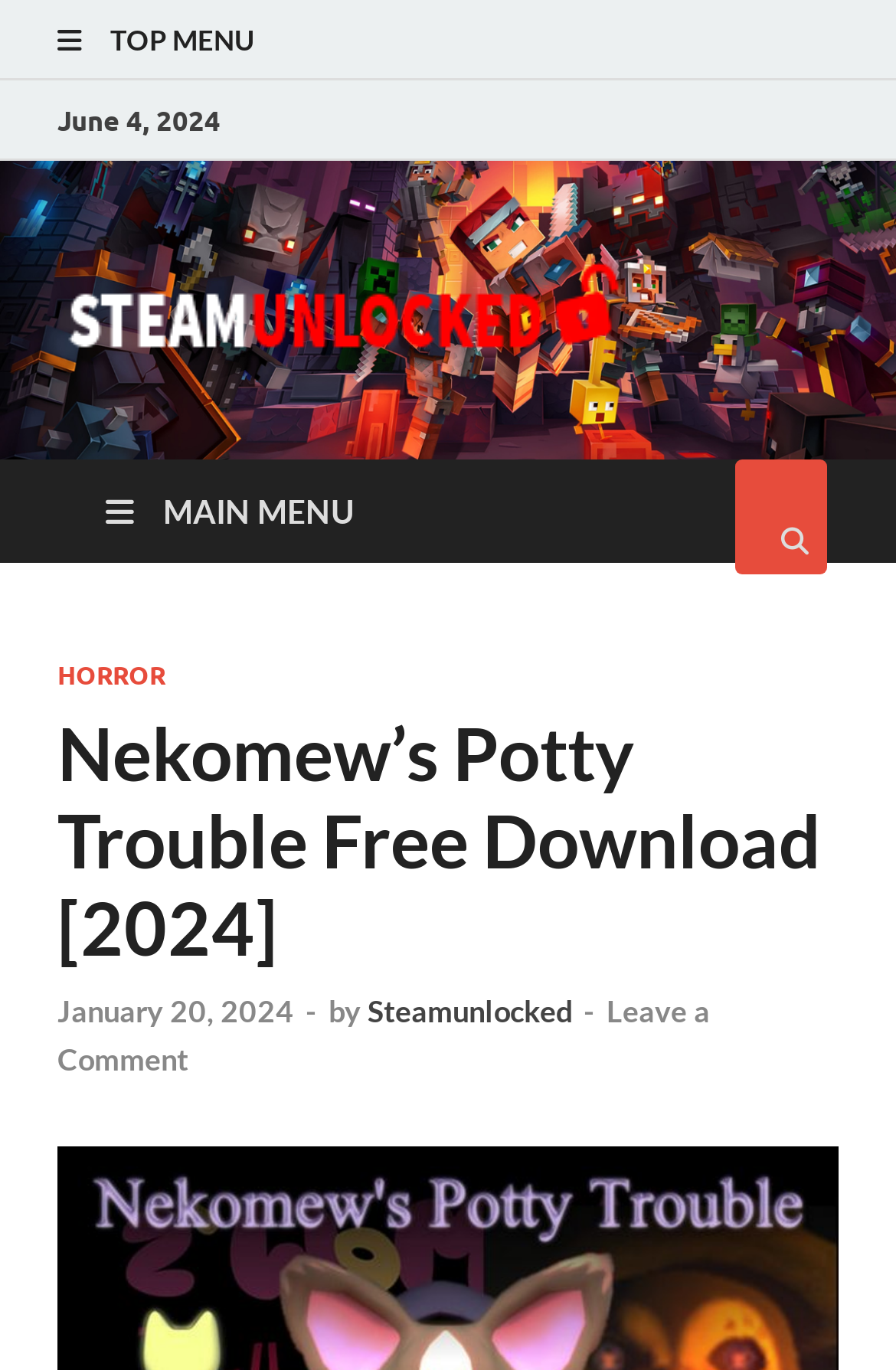Write a detailed summary of the webpage, including text, images, and layout.

The webpage appears to be a download page for the PC game "Nekomew's Potty Trouble". At the top left corner, there is a link labeled "TOP MENU" and a static text displaying the date "June 4, 2024". Next to the date, there is a Steam Unlocked logo, which is also an image. 

On the right side of the top section, there is a static text that reads "Download Free Steam Games Pre-installed For PC". Below this text, there is a button with a search icon. 

The main content of the page is located in the middle section. There is a link labeled "MAIN MENU" on the left side, and a header that spans across the page. The header contains several links, including "HORROR", the game title "Nekomew's Potty Trouble Free Download [2024]", a date "January 20, 2024", and a link to the author "Steamunlocked". There is also a link to "Leave a Comment" at the bottom of the header.